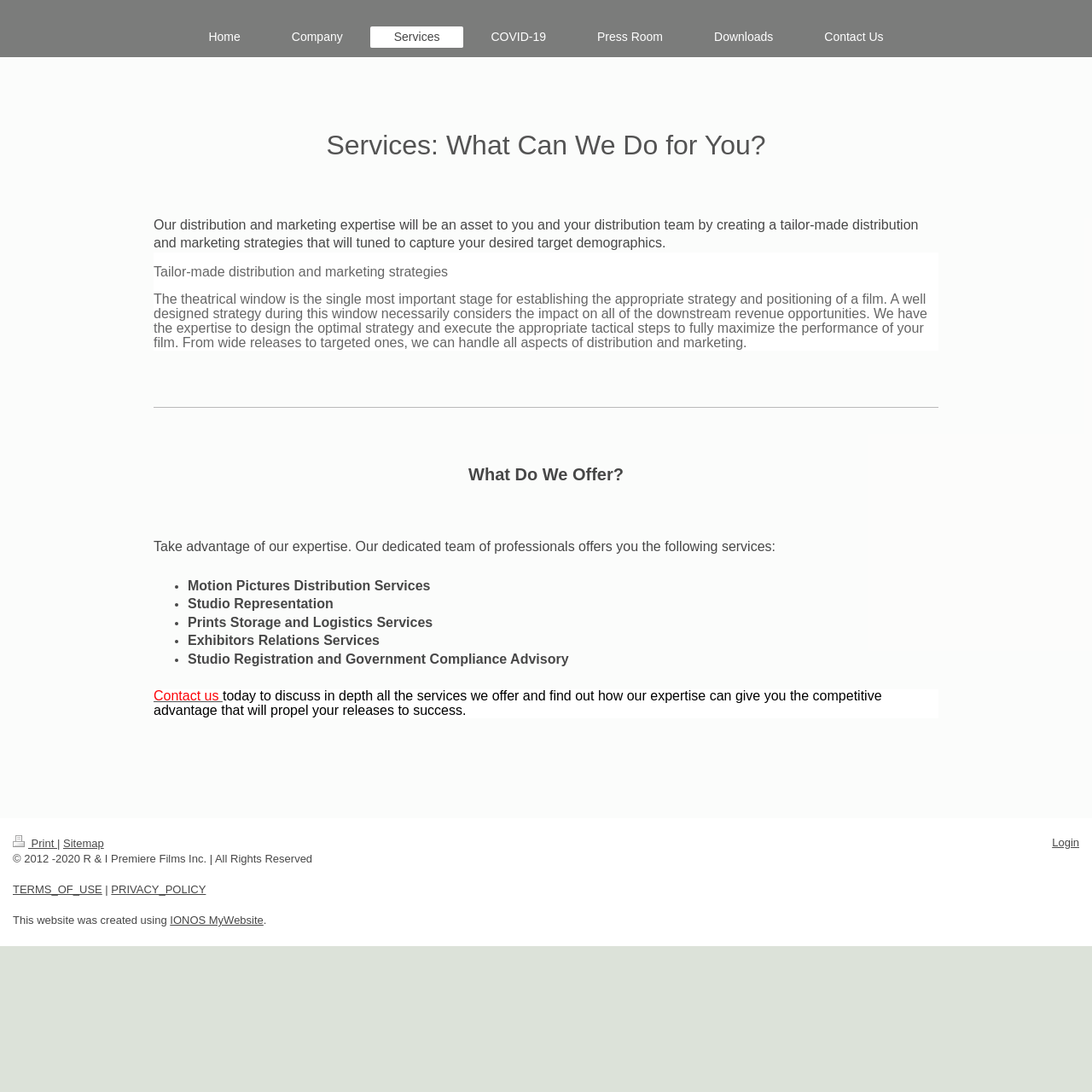Please identify the bounding box coordinates of the element that needs to be clicked to perform the following instruction: "Click on Home".

[0.169, 0.024, 0.242, 0.043]